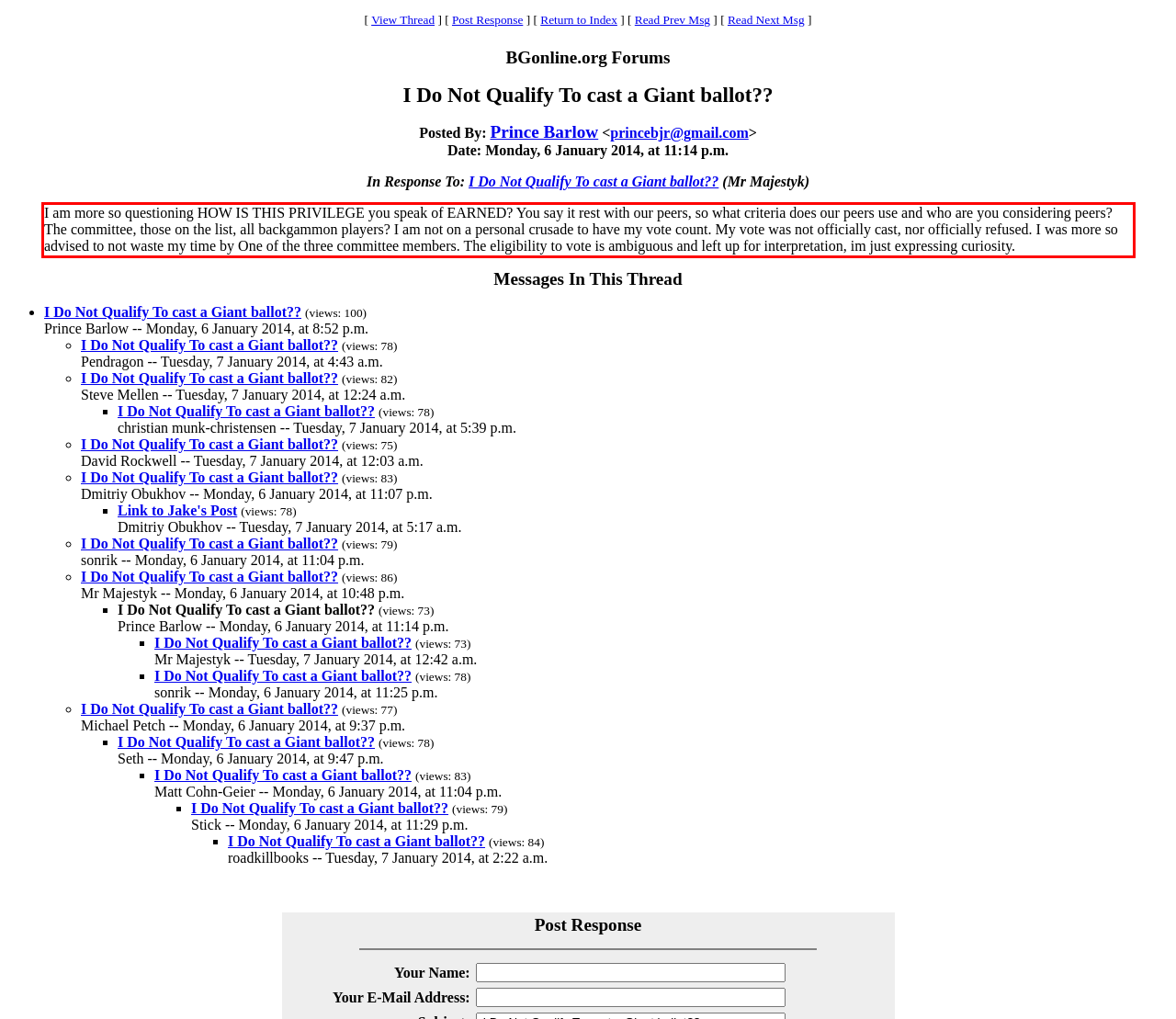You are given a screenshot showing a webpage with a red bounding box. Perform OCR to capture the text within the red bounding box.

I am more so questioning HOW IS THIS PRIVILEGE you speak of EARNED? You say it rest with our peers, so what criteria does our peers use and who are you considering peers? The committee, those on the list, all backgammon players? I am not on a personal crusade to have my vote count. My vote was not officially cast, nor officially refused. I was more so advised to not waste my time by One of the three committee members. The eligibility to vote is ambiguous and left up for interpretation, im just expressing curiosity.